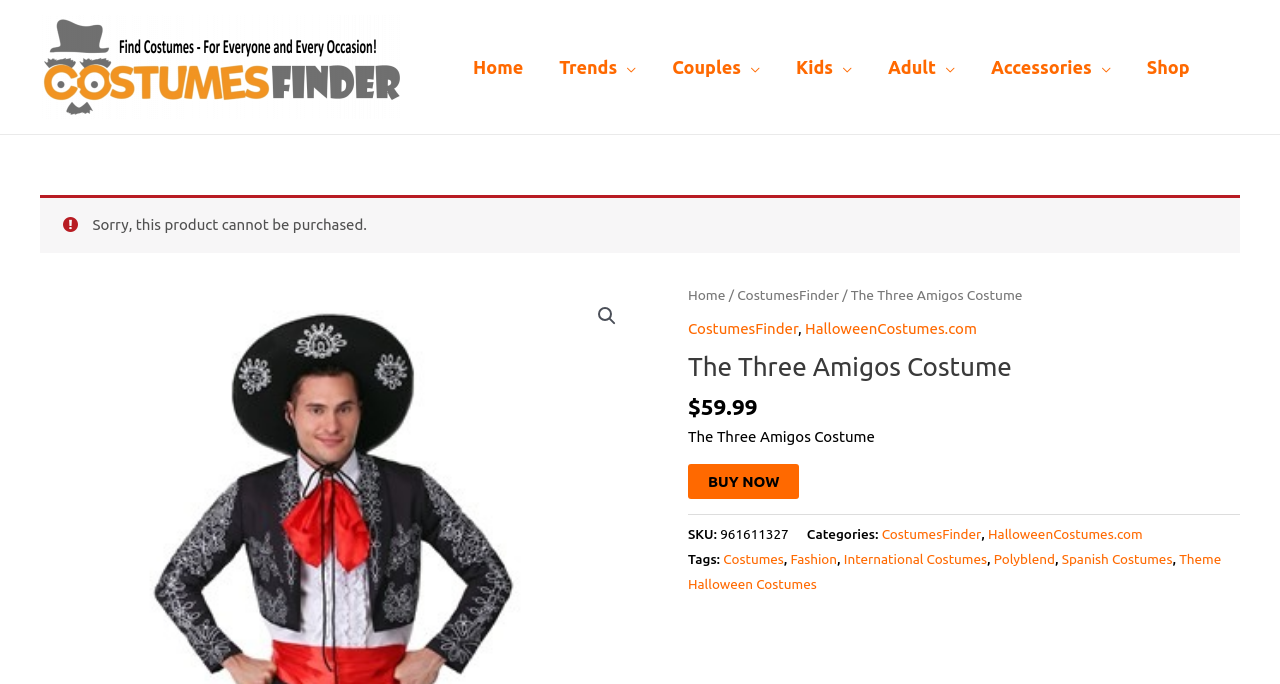Can you specify the bounding box coordinates of the area that needs to be clicked to fulfill the following instruction: "Buy the 'The Three Amigos Costume' now"?

[0.538, 0.679, 0.625, 0.73]